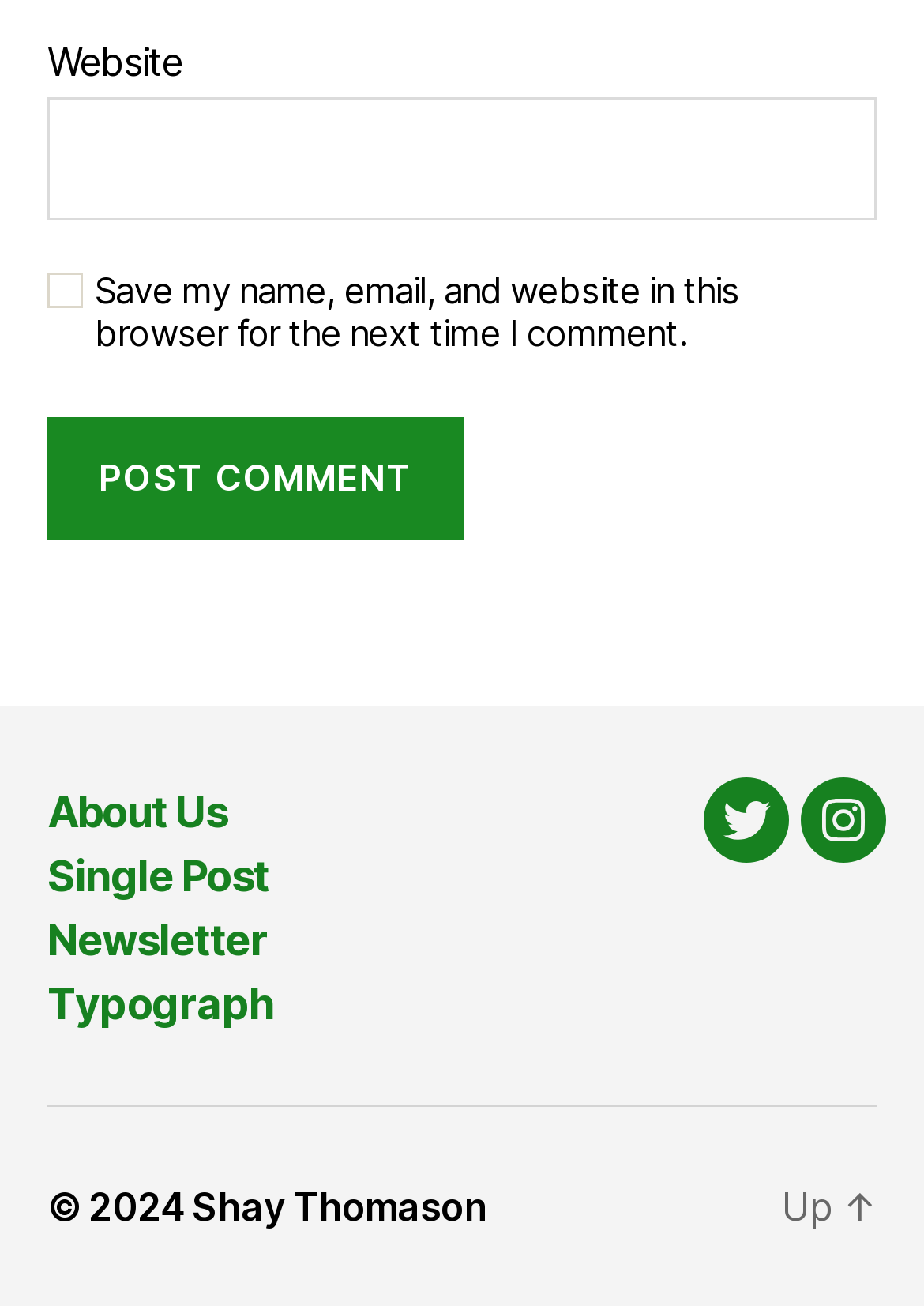What is the text on the top-left corner of the webpage?
Answer the question with detailed information derived from the image.

The top-left corner of the webpage has a static text element with the text 'Website', which is likely the title of the webpage.